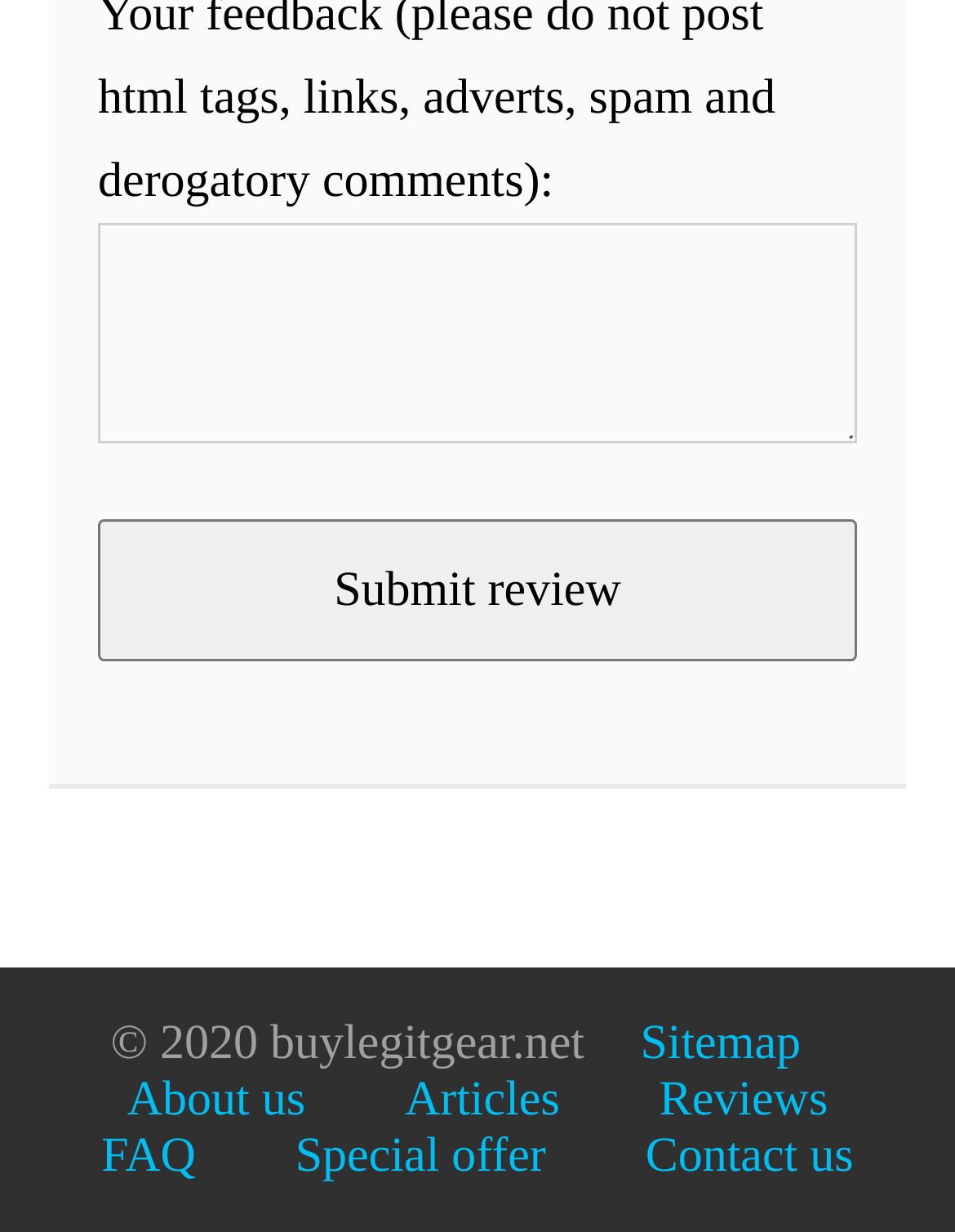Highlight the bounding box coordinates of the region I should click on to meet the following instruction: "Enter review".

[0.103, 0.182, 0.897, 0.361]